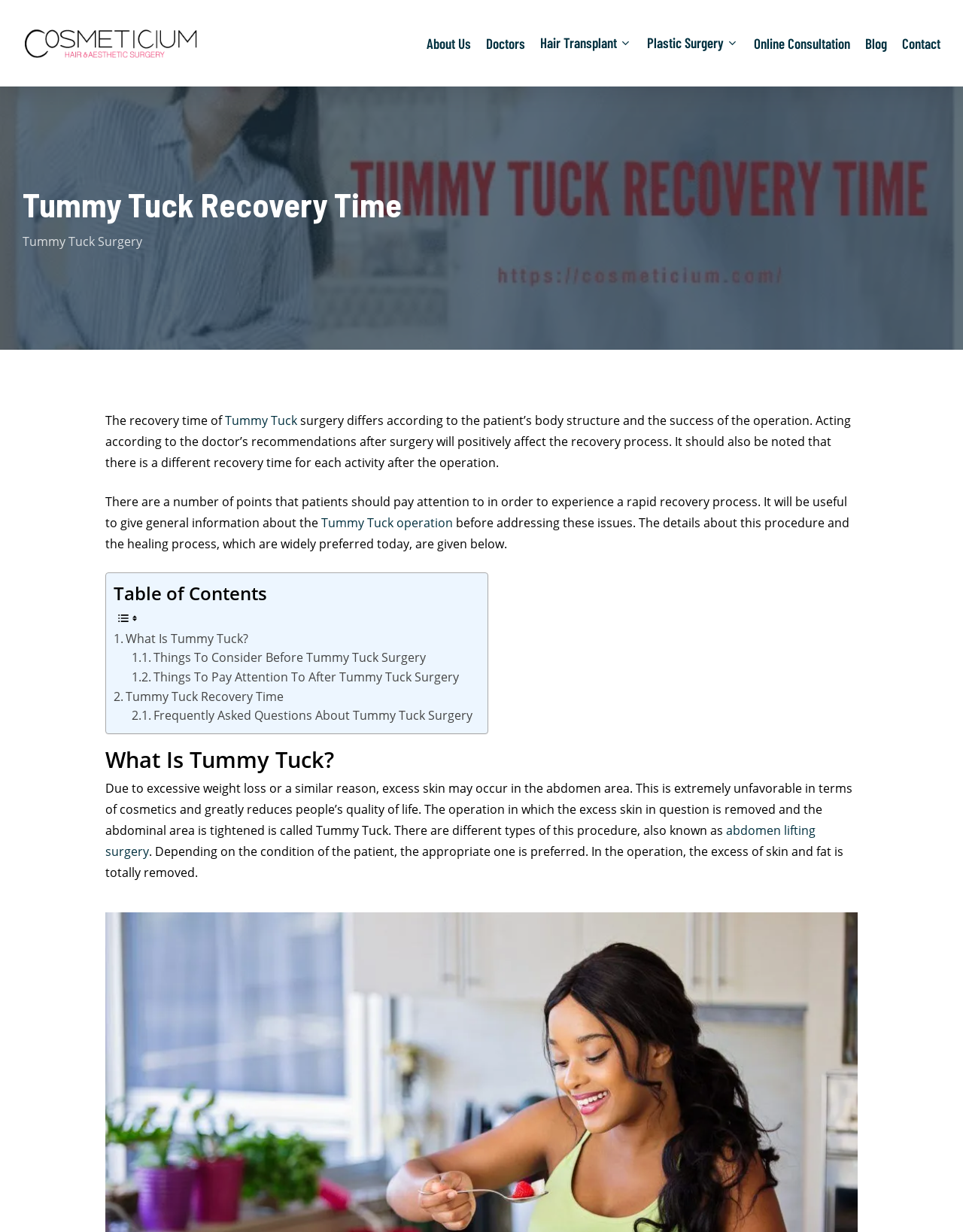What is the purpose of the 'Table of Contents' section?
Look at the screenshot and respond with a single word or phrase.

To navigate the webpage